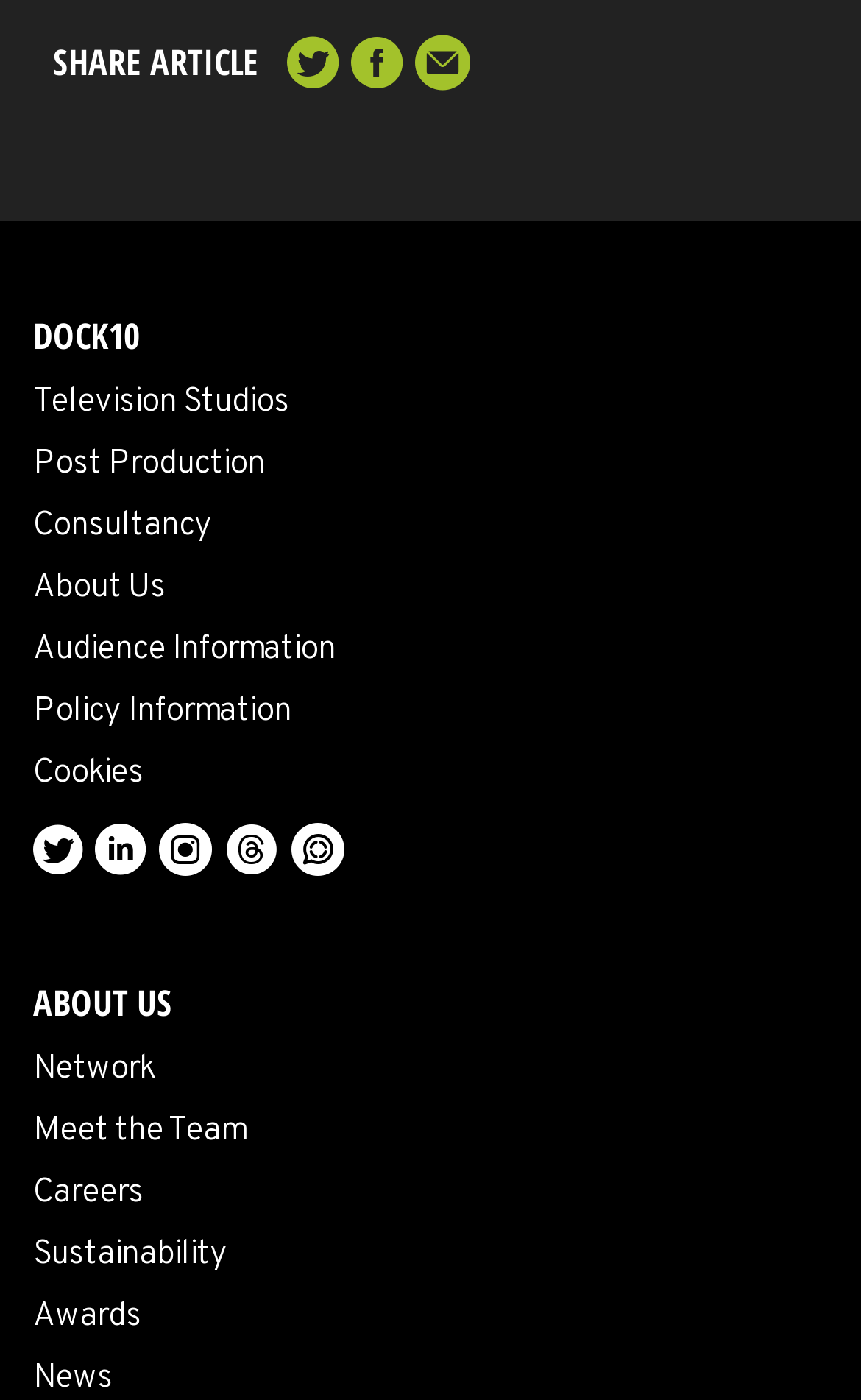Examine the image carefully and respond to the question with a detailed answer: 
How many social media links are there?

I counted the number of social media links by looking at the links with text 'Twitter', 'Facebook', 'Email', 'Twitter', 'LinkedIn', 'Instagram', 'Threads', and 'WhatsApp'. There are 9 social media links in total.